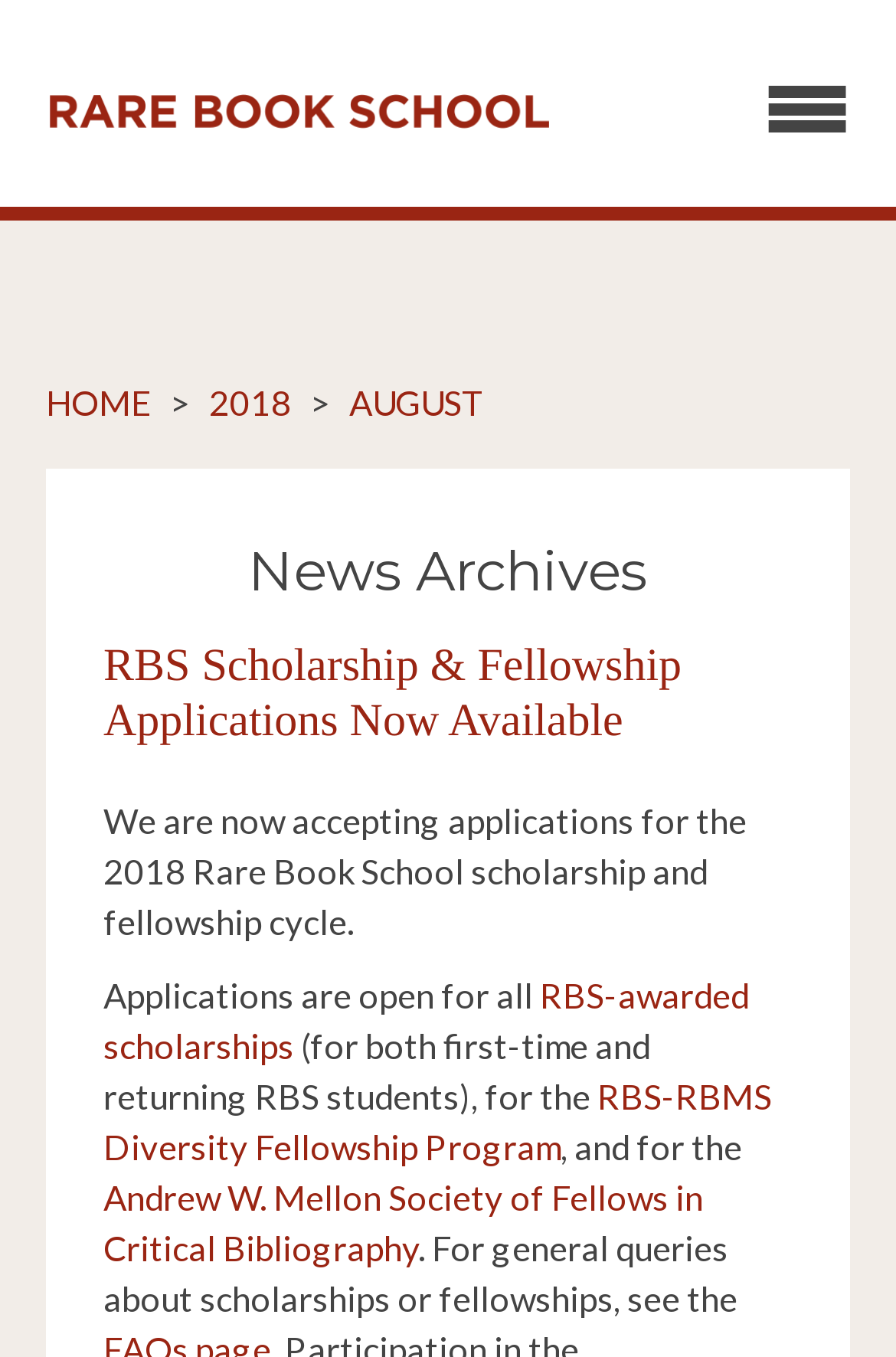Please indicate the bounding box coordinates of the element's region to be clicked to achieve the instruction: "view news archives". Provide the coordinates as four float numbers between 0 and 1, i.e., [left, top, right, bottom].

[0.115, 0.396, 0.885, 0.445]